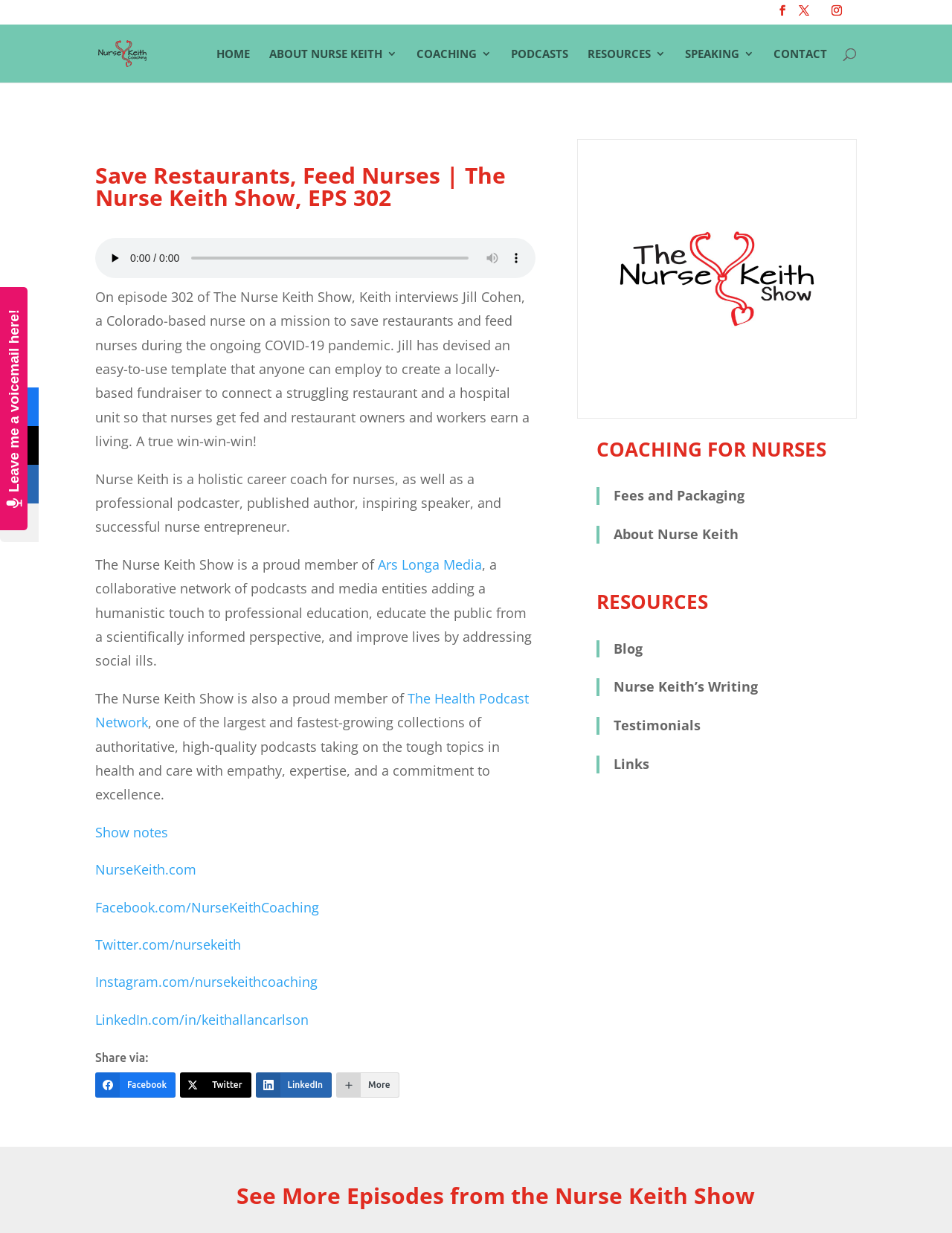Using the provided element description: "name="s" placeholder="Search …" title="Search for:"", identify the bounding box coordinates. The coordinates should be four floats between 0 and 1 in the order [left, top, right, bottom].

[0.157, 0.019, 0.877, 0.021]